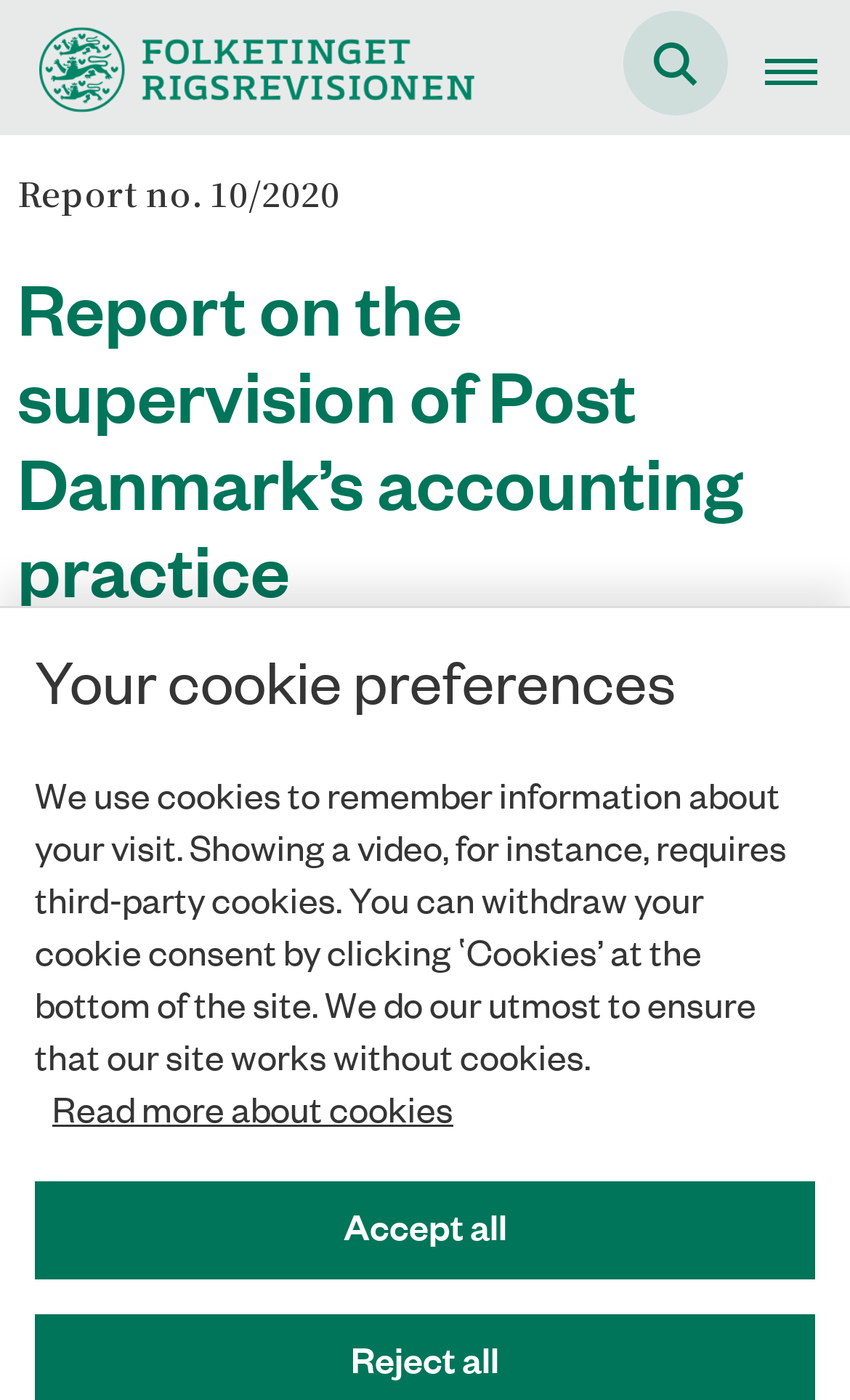What is the date of the report? Based on the screenshot, please respond with a single word or phrase.

15-01-2021